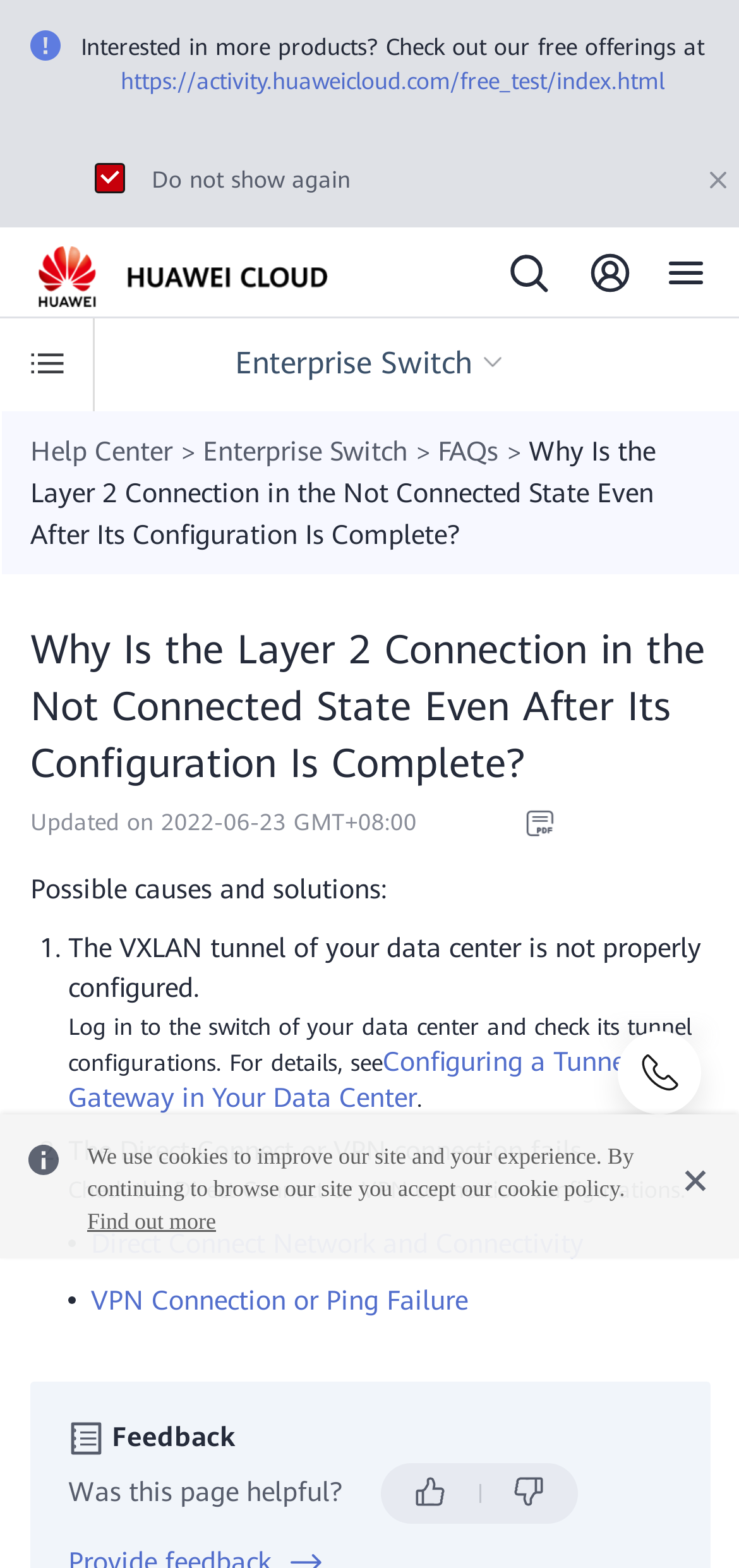Determine the bounding box coordinates of the target area to click to execute the following instruction: "View FAQs."

[0.592, 0.278, 0.674, 0.297]